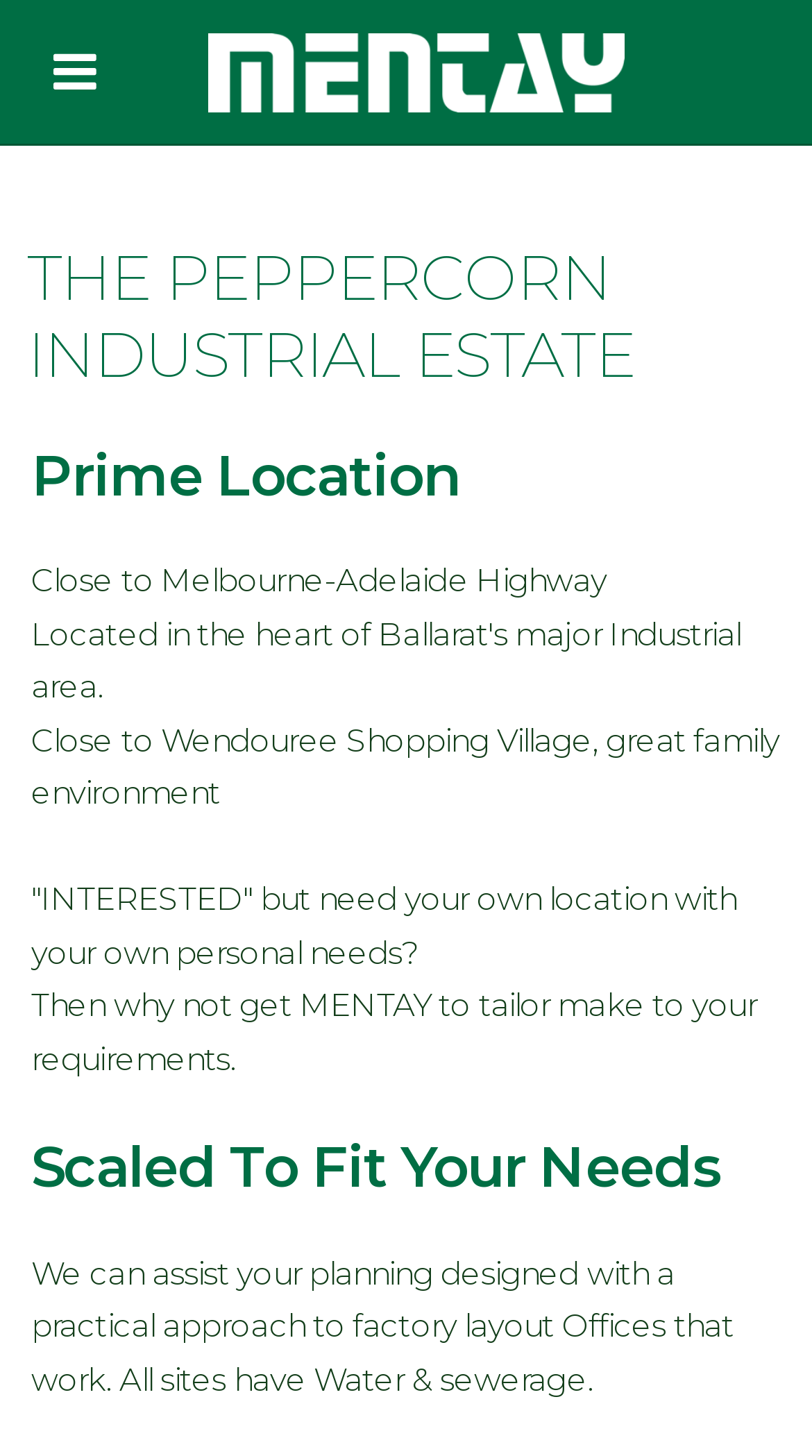Articulate a complete and detailed caption of the webpage elements.

The webpage is about Peppercorn Industrial Estate, specifically highlighting its prime location and tailored services. At the top-left corner, there is a small icon represented by a Unicode character. Below it, a horizontal navigation bar spans across the page, containing a link and an image. 

The main content is divided into sections, each with a clear heading. The first section, "THE PEPPERCORN INDUSTRIAL ESTATE", is followed by a brief description of the location, stating that it is close to the Melbourne-Adelaide Highway and Wendouree Shopping Village, providing a great family environment. 

The next section, "Prime Location", emphasizes the benefits of the estate's location. Below it, there is a paragraph of text that asks a question, inquiring if the viewer is interested in a tailored location that meets their specific needs. The response is provided in the following sentence, suggesting that Mentay can design a solution to fit individual requirements.

The final section, "Scaled To Fit Your Needs", outlines the services offered, including planning and designing offices with a practical approach to factory layout. Additionally, all sites have access to water and sewerage facilities.